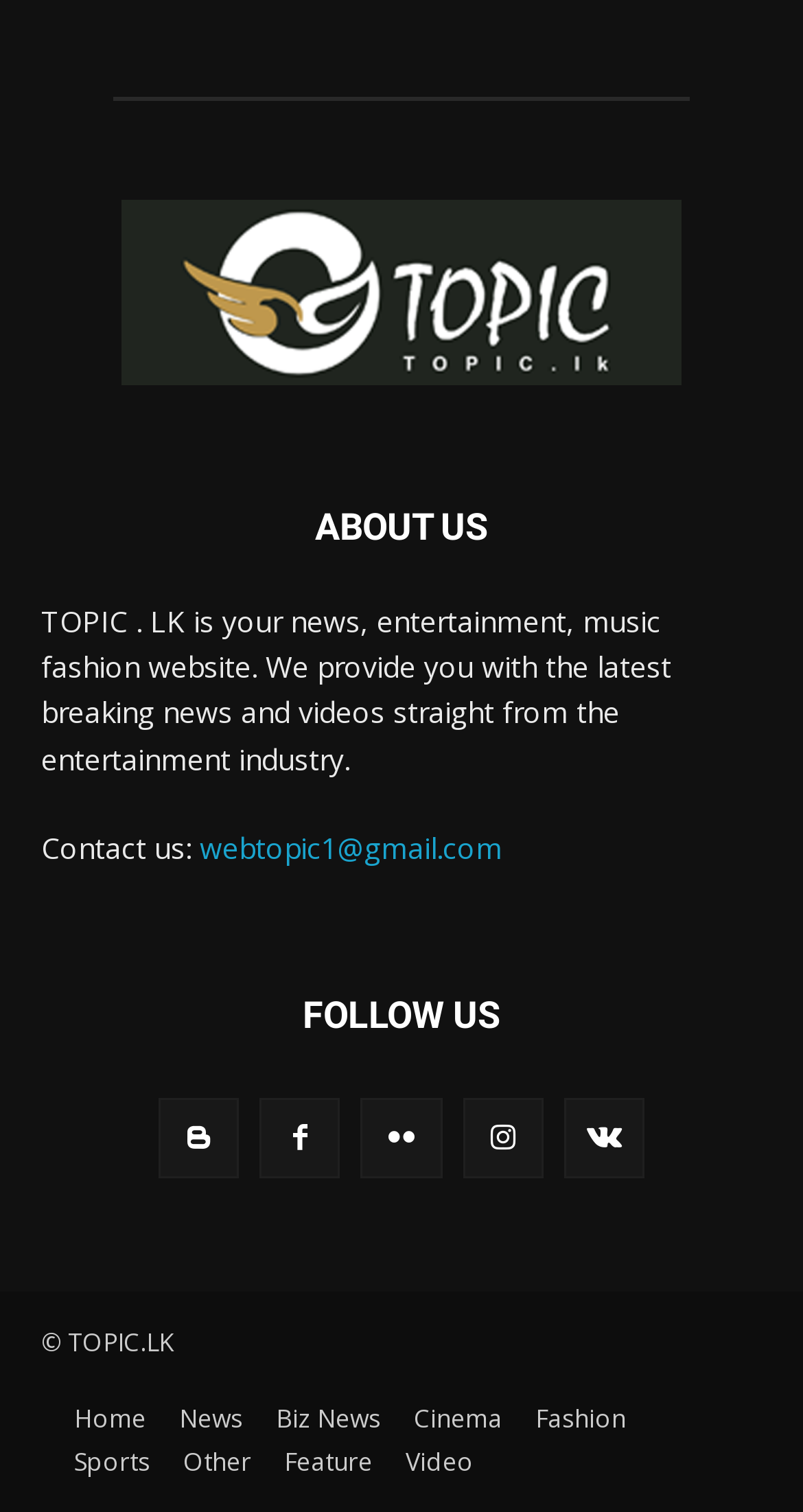Identify the bounding box coordinates of the specific part of the webpage to click to complete this instruction: "Contact us via email".

[0.249, 0.548, 0.626, 0.574]